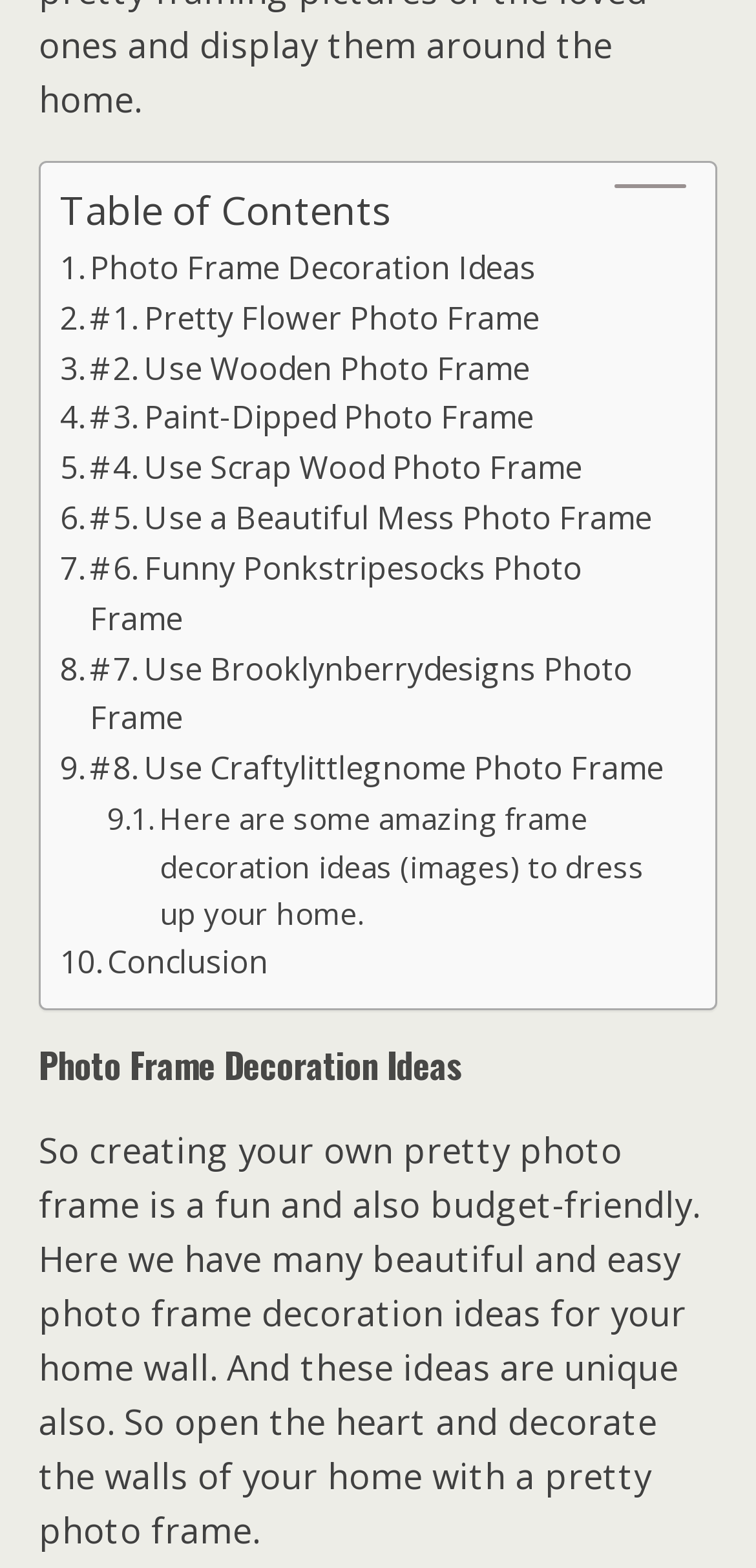Please determine the bounding box coordinates of the element's region to click for the following instruction: "Read more about '#1. Pretty Flower Photo Frame'".

[0.079, 0.188, 0.713, 0.22]